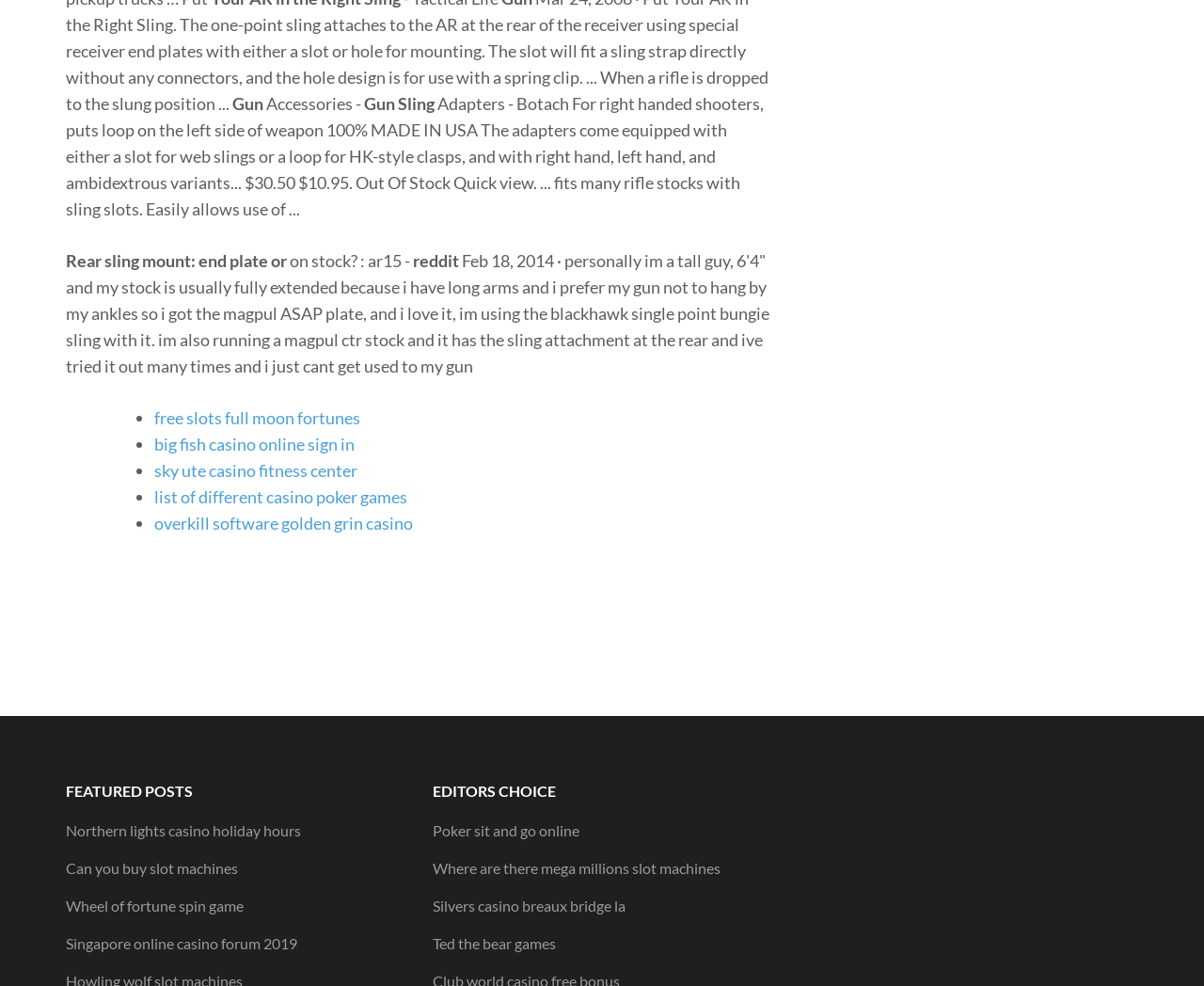Please identify the bounding box coordinates for the region that you need to click to follow this instruction: "Check the link 'Poker sit and go online'".

[0.359, 0.833, 0.481, 0.851]